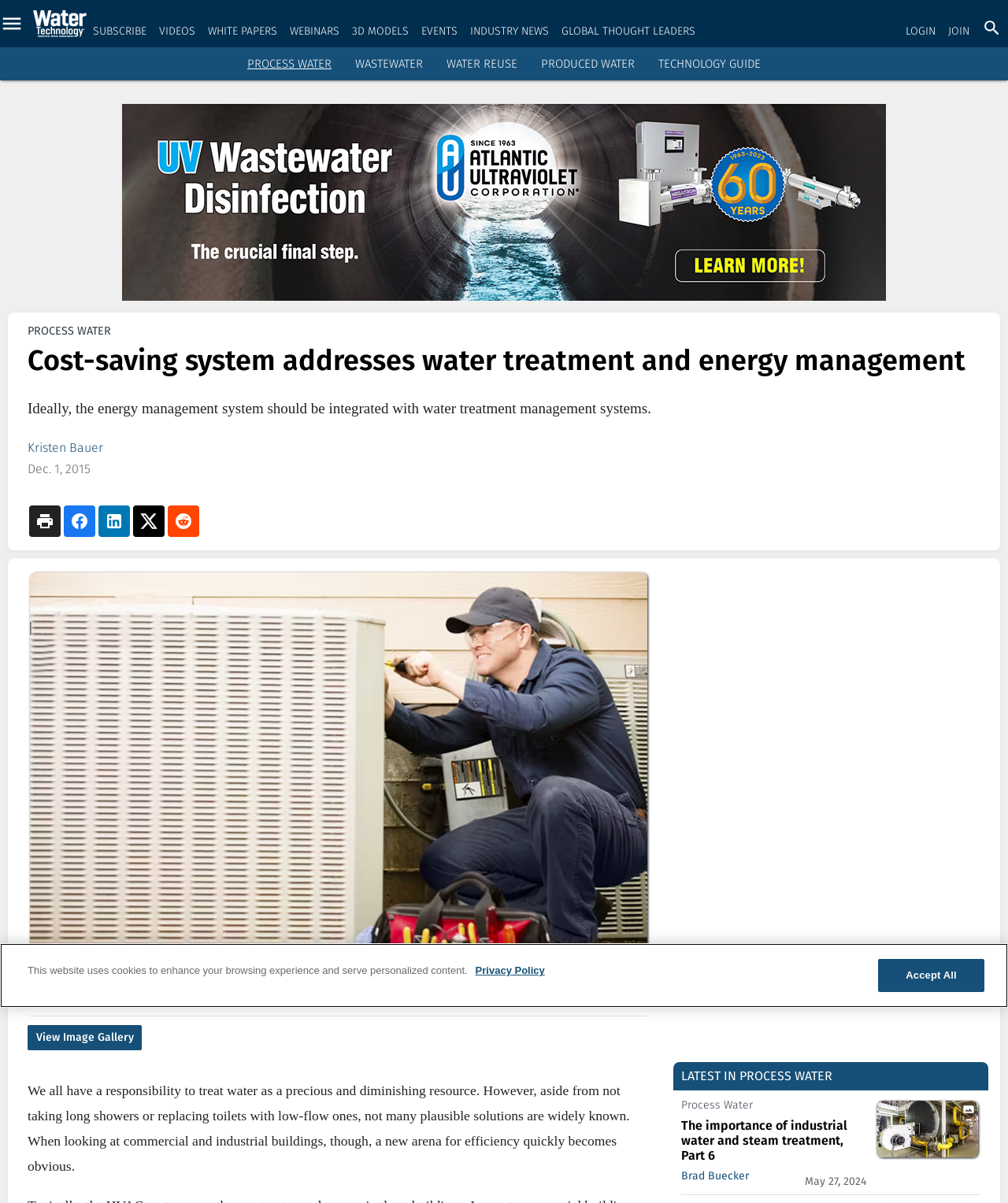Using the webpage screenshot, find the UI element described by Terms & Conditions. Provide the bounding box coordinates in the format (top-left x, top-left y, bottom-right x, bottom-right y), ensuring all values are floating point numbers between 0 and 1.

[0.0, 0.493, 0.025, 0.516]